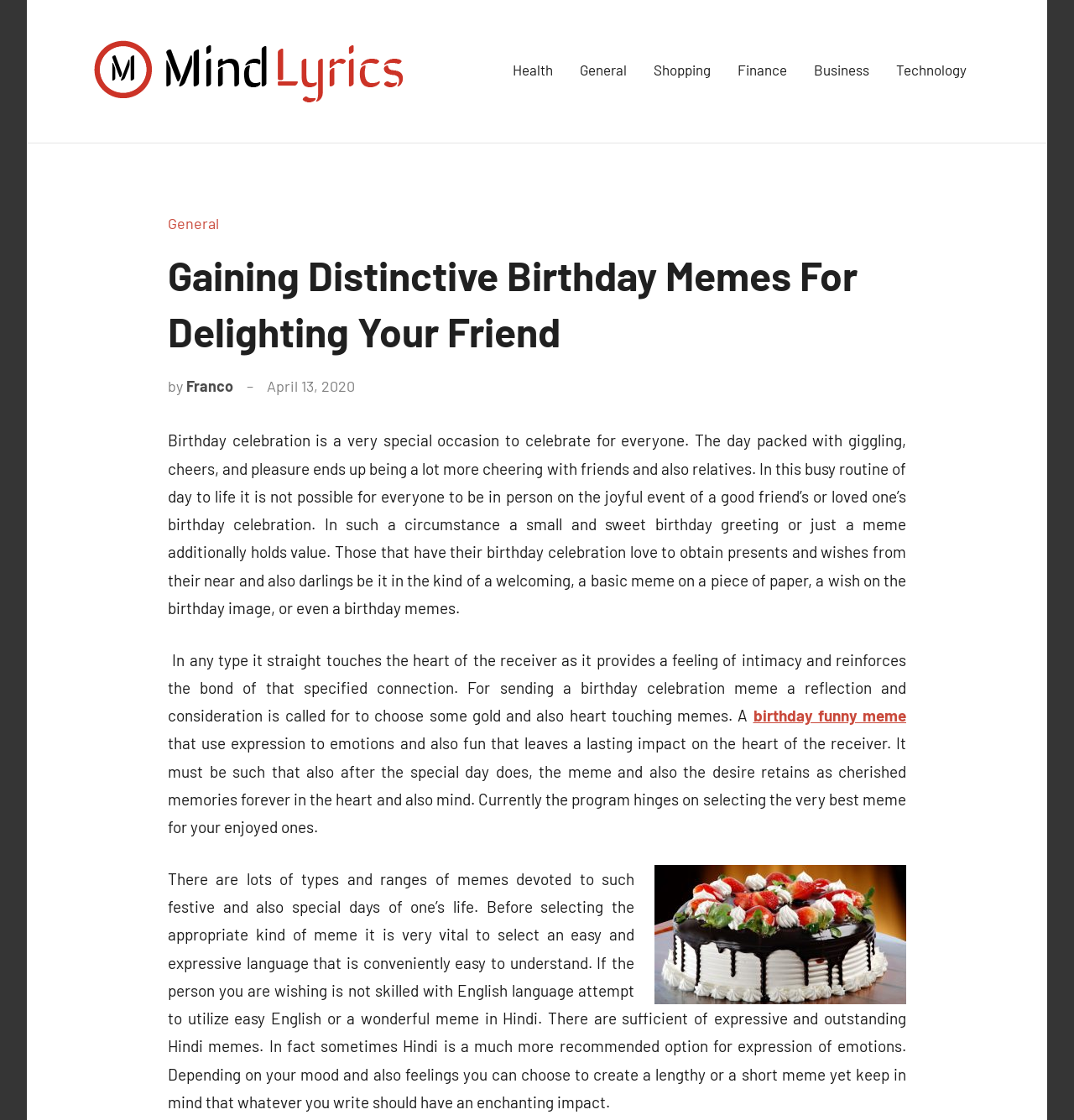Please determine the bounding box coordinates of the section I need to click to accomplish this instruction: "Click SUBSCRIBE button".

None